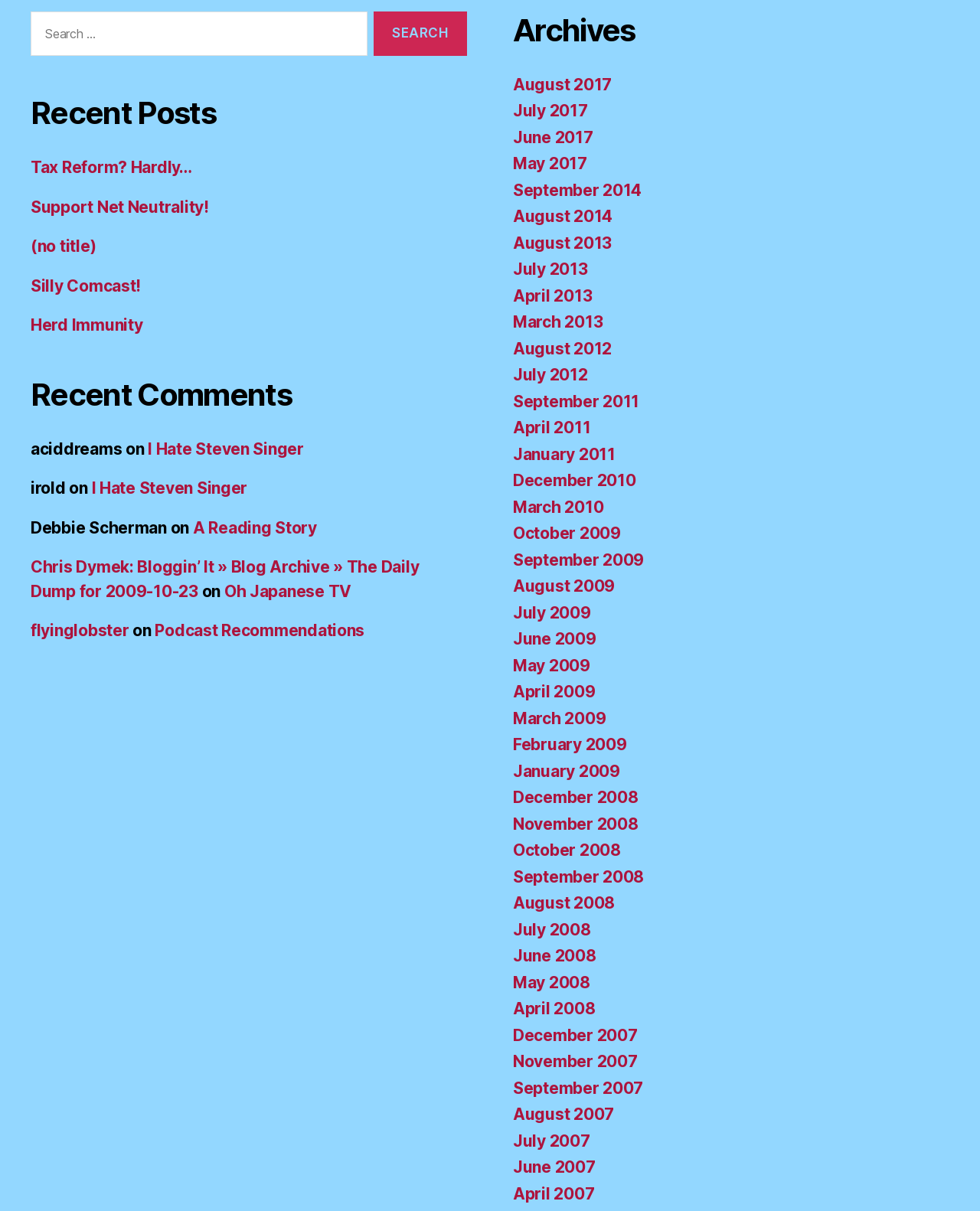Please provide the bounding box coordinates for the UI element as described: "A Reading Story". The coordinates must be four floats between 0 and 1, represented as [left, top, right, bottom].

[0.197, 0.428, 0.323, 0.444]